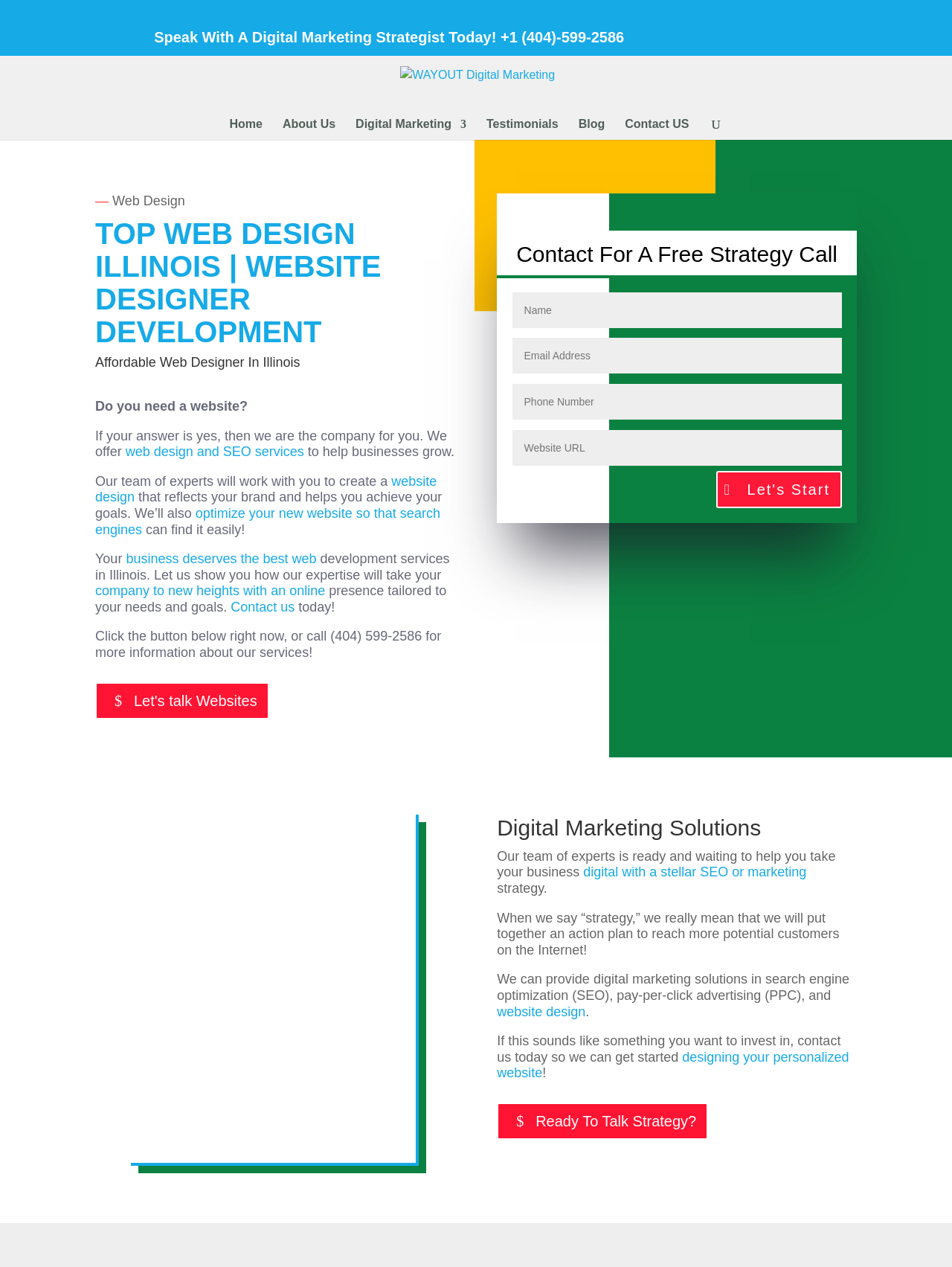Answer this question using a single word or a brief phrase:
What is the company's phone number?

(404) 599-2586